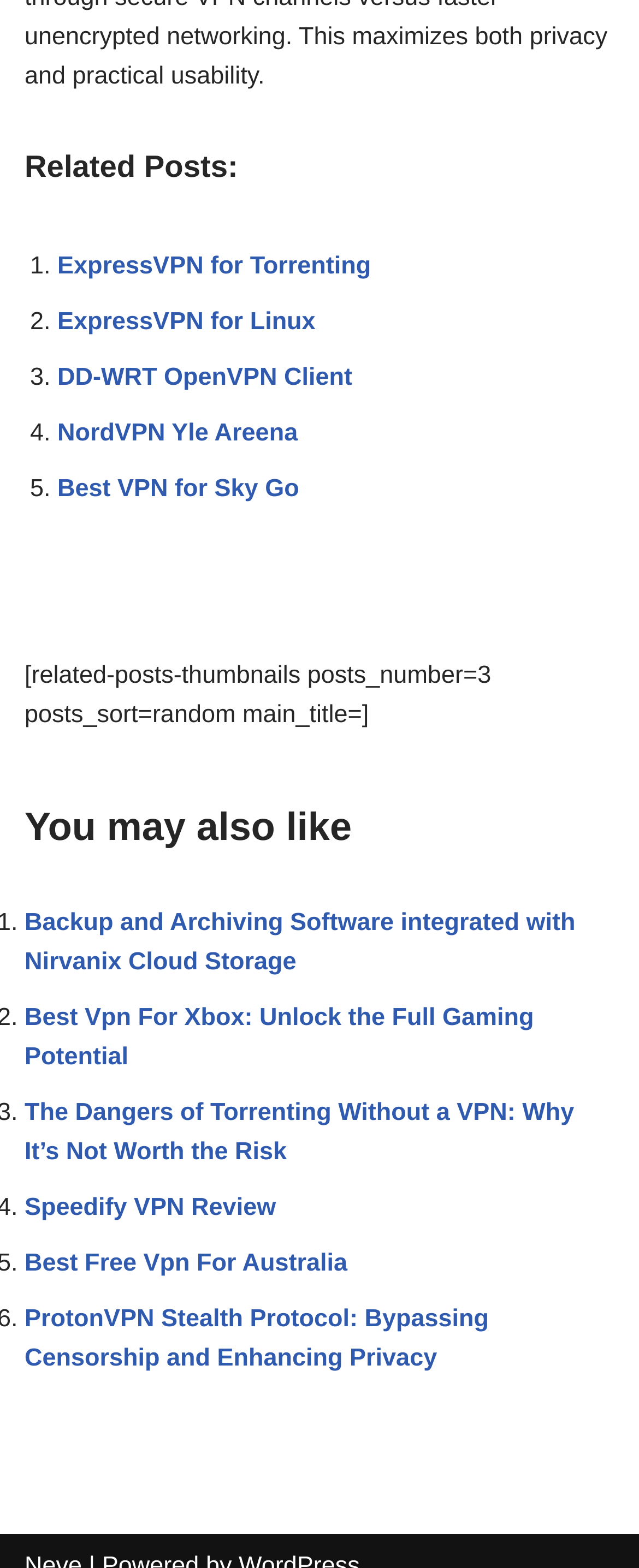Indicate the bounding box coordinates of the element that must be clicked to execute the instruction: "Read 'The Dangers of Torrenting Without a VPN: Why It’s Not Worth the Risk'". The coordinates should be given as four float numbers between 0 and 1, i.e., [left, top, right, bottom].

[0.038, 0.701, 0.899, 0.744]